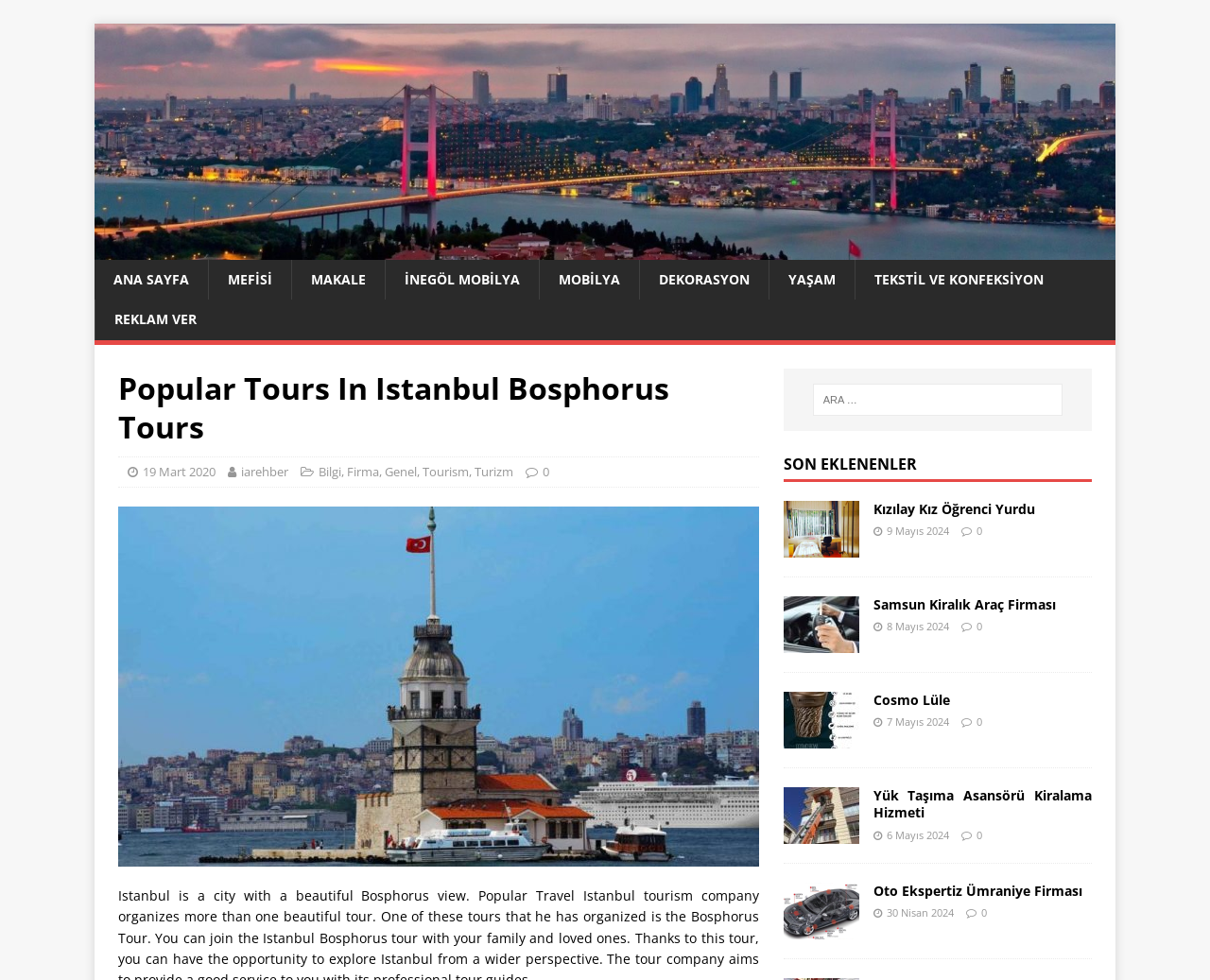What is the date of the first article in the 'SON EKLENENLER' section?
Refer to the screenshot and respond with a concise word or phrase.

9 Mayıs 2024